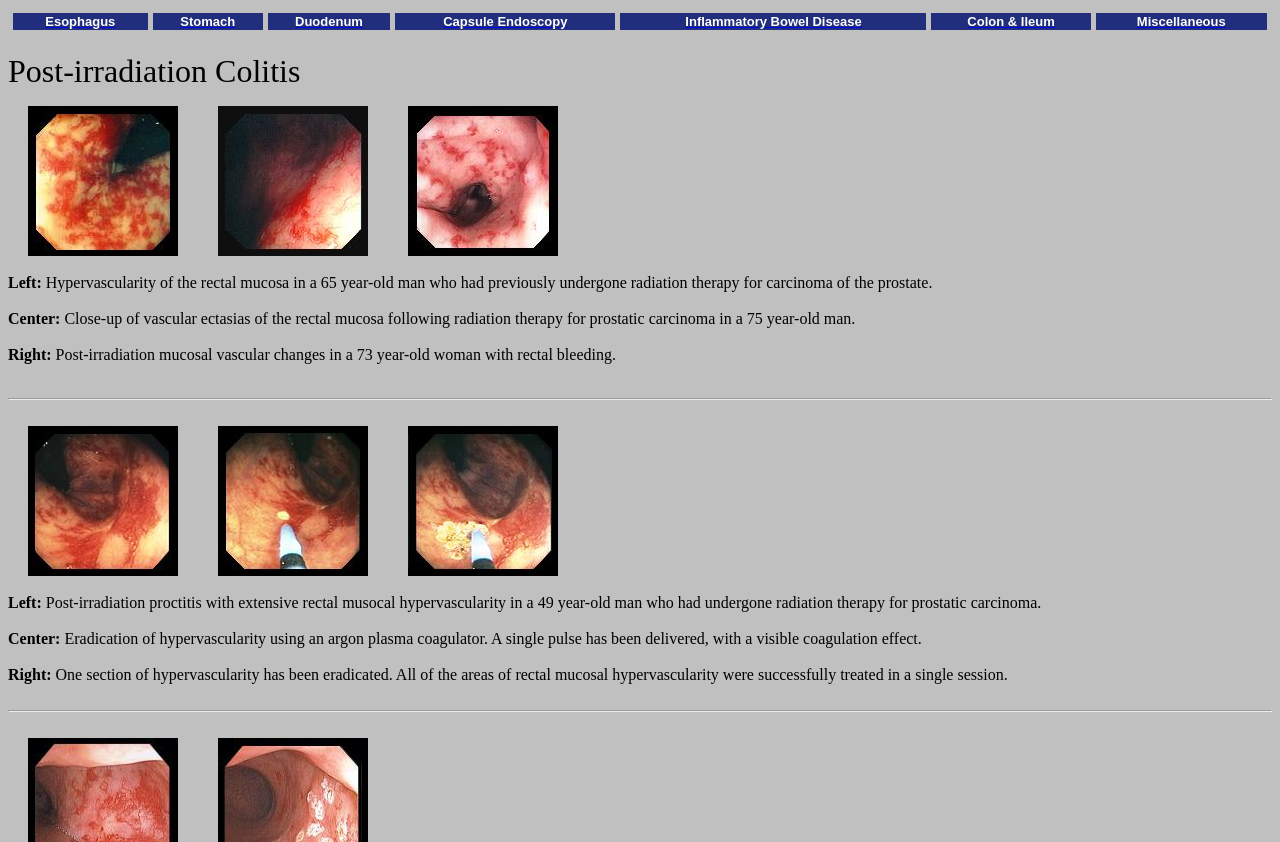Using the information in the image, give a detailed answer to the following question: What is the condition shown in the first image?

The first image is described by the text 'Hypervascularity of the rectal mucosa in a 65 year-old man who had previously undergone radiation therapy for carcinoma of the prostate.' Therefore, the condition shown in the first image is hypervascularity.